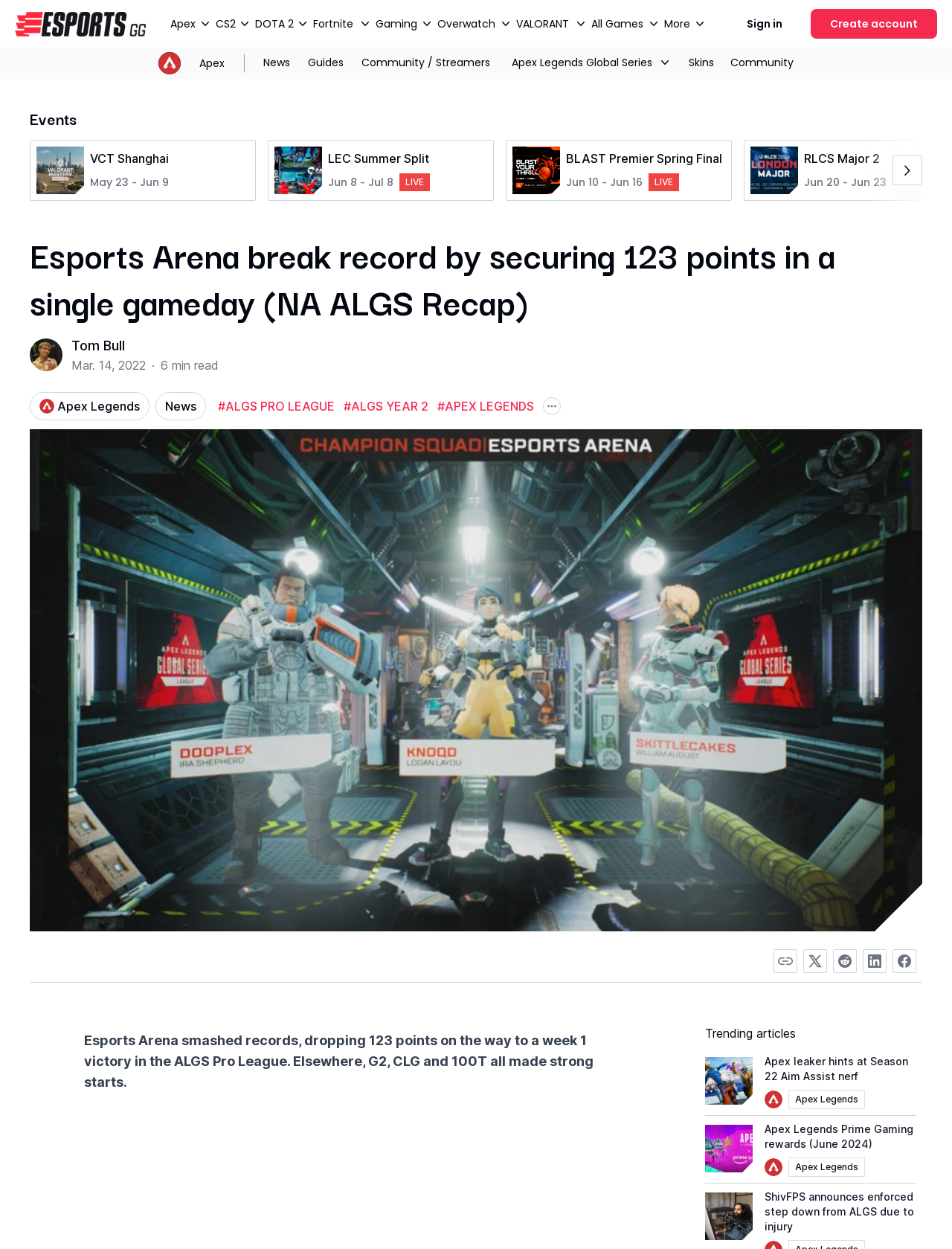Please identify the bounding box coordinates of the element's region that I should click in order to complete the following instruction: "Check upcoming events". The bounding box coordinates consist of four float numbers between 0 and 1, i.e., [left, top, right, bottom].

[0.031, 0.087, 0.969, 0.103]